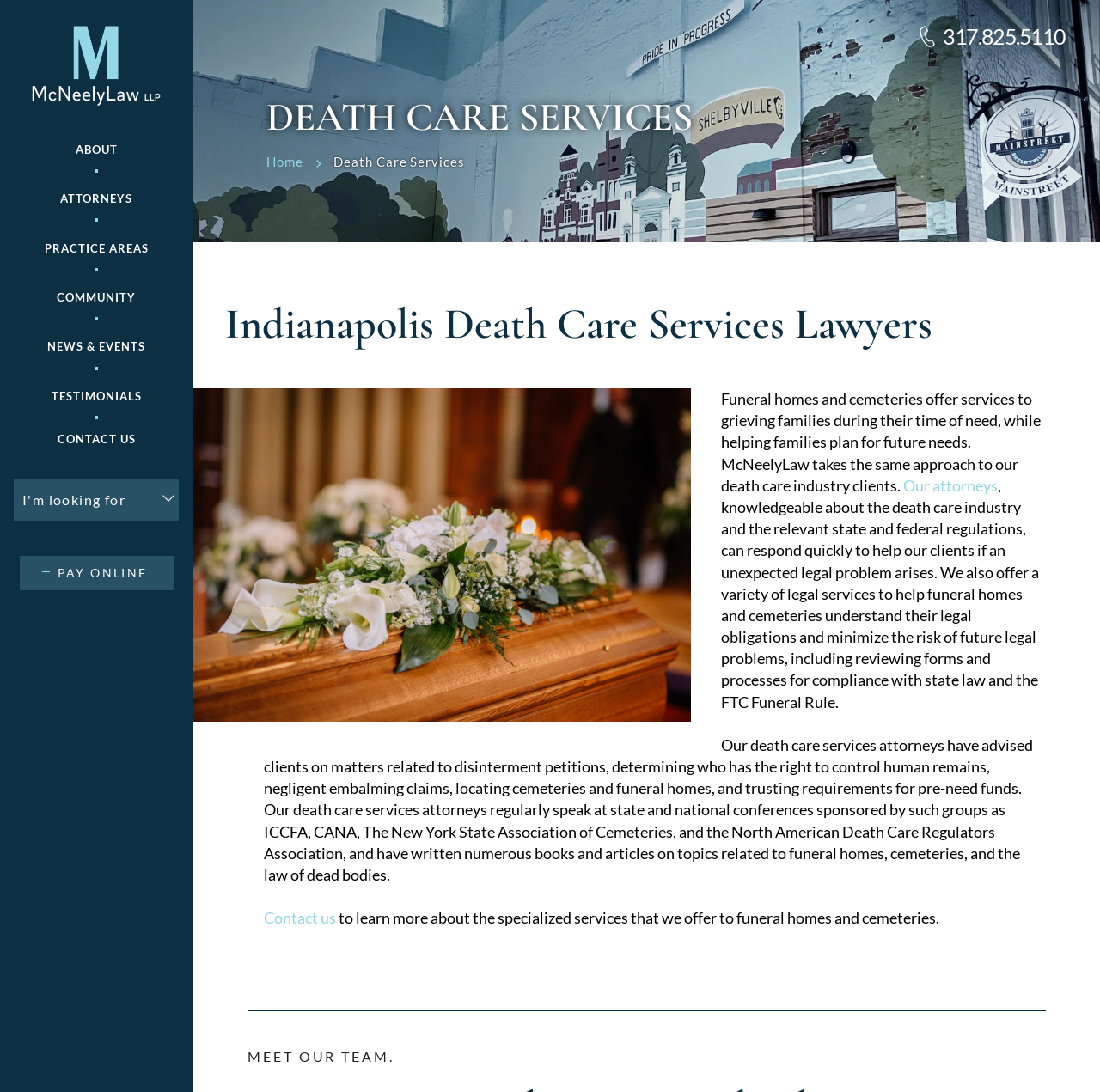What kind of conferences do McNeelyLaw's attorneys speak at?
Refer to the image and provide a one-word or short phrase answer.

State and national conferences